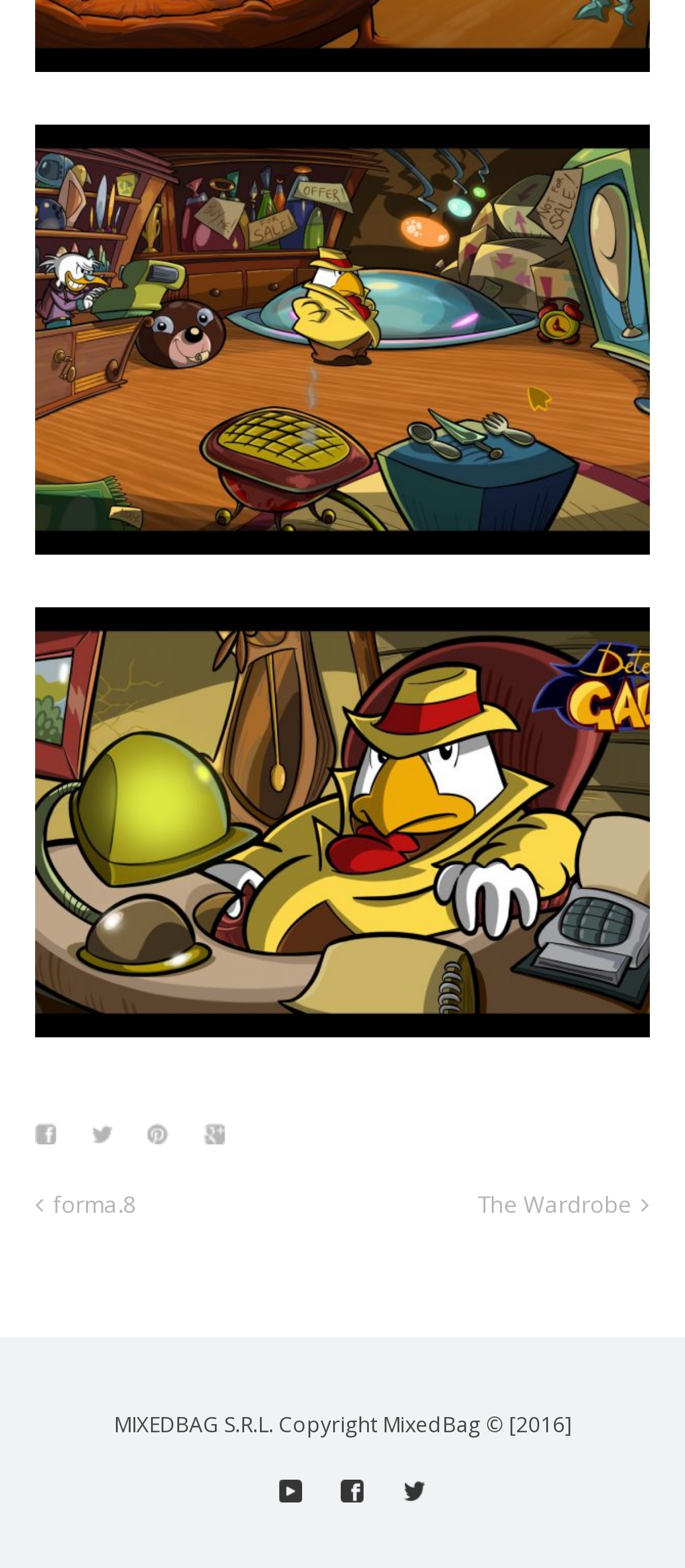What is the name of the section?
Please give a detailed and elaborate explanation in response to the question.

I found the section name in the link at the bottom of the webpage, which says 'The Wardrobe'.